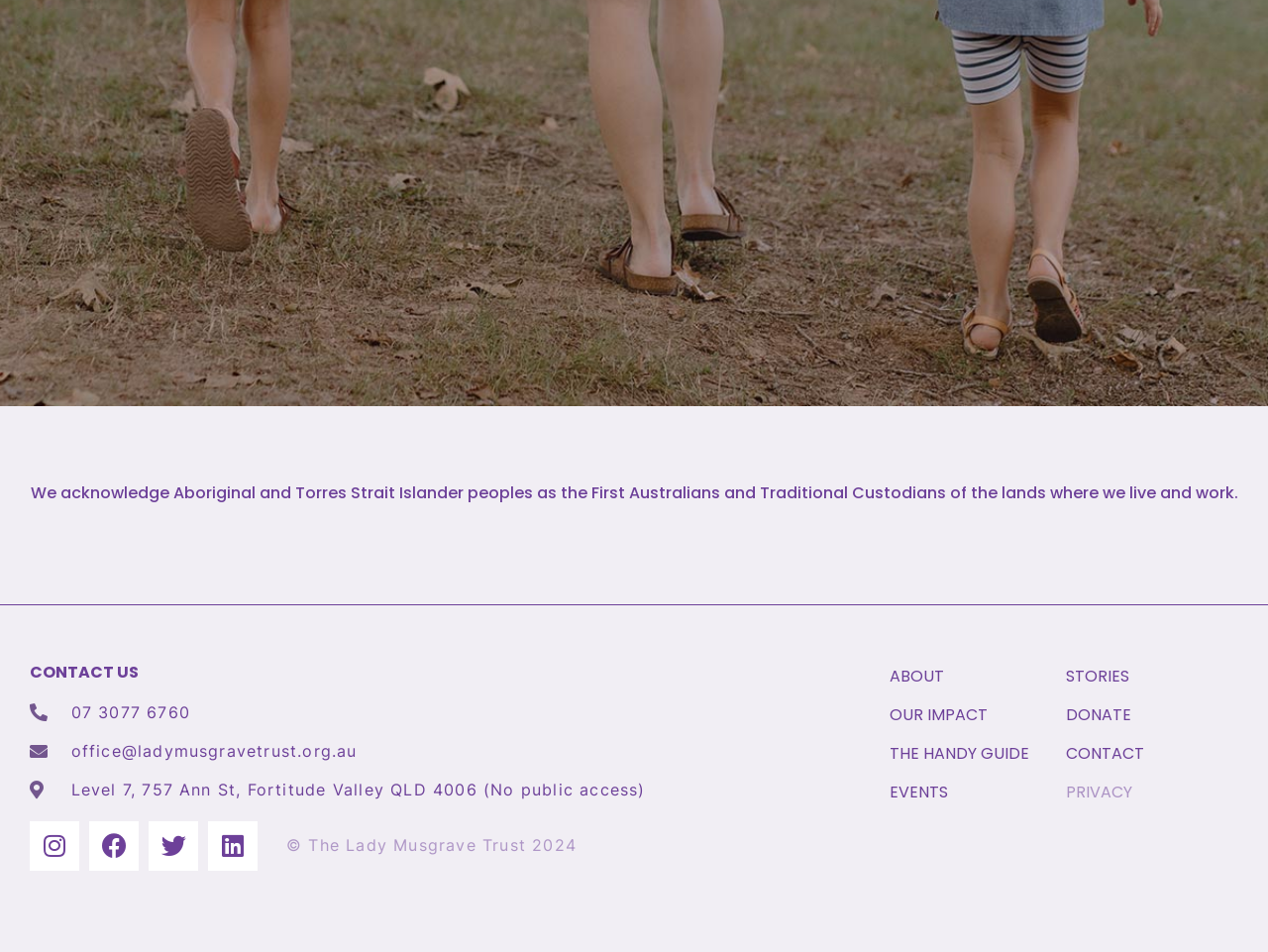Identify the bounding box coordinates of the part that should be clicked to carry out this instruction: "Learn about the trust's impact".

[0.702, 0.738, 0.825, 0.763]